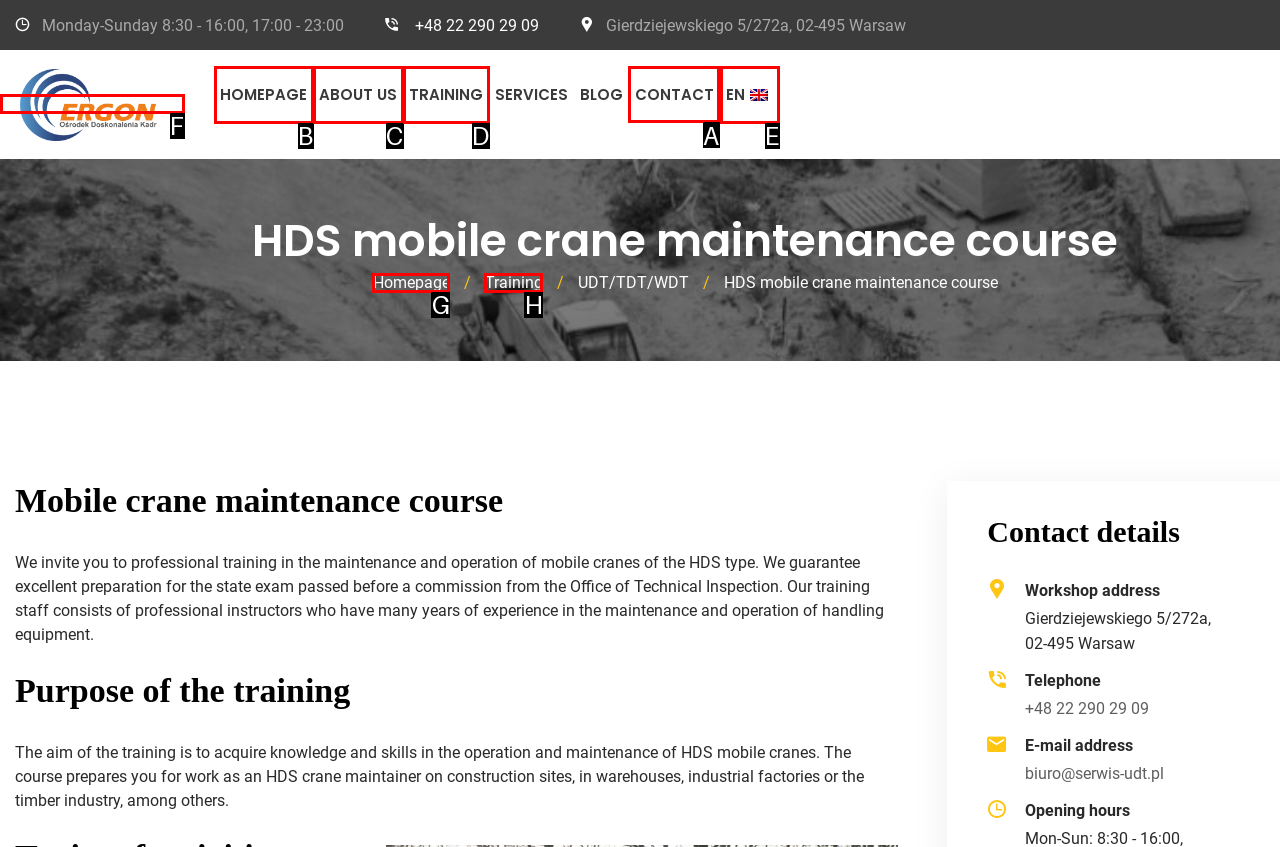Given the task: Click the 'CONTACT' link, tell me which HTML element to click on.
Answer with the letter of the correct option from the given choices.

A